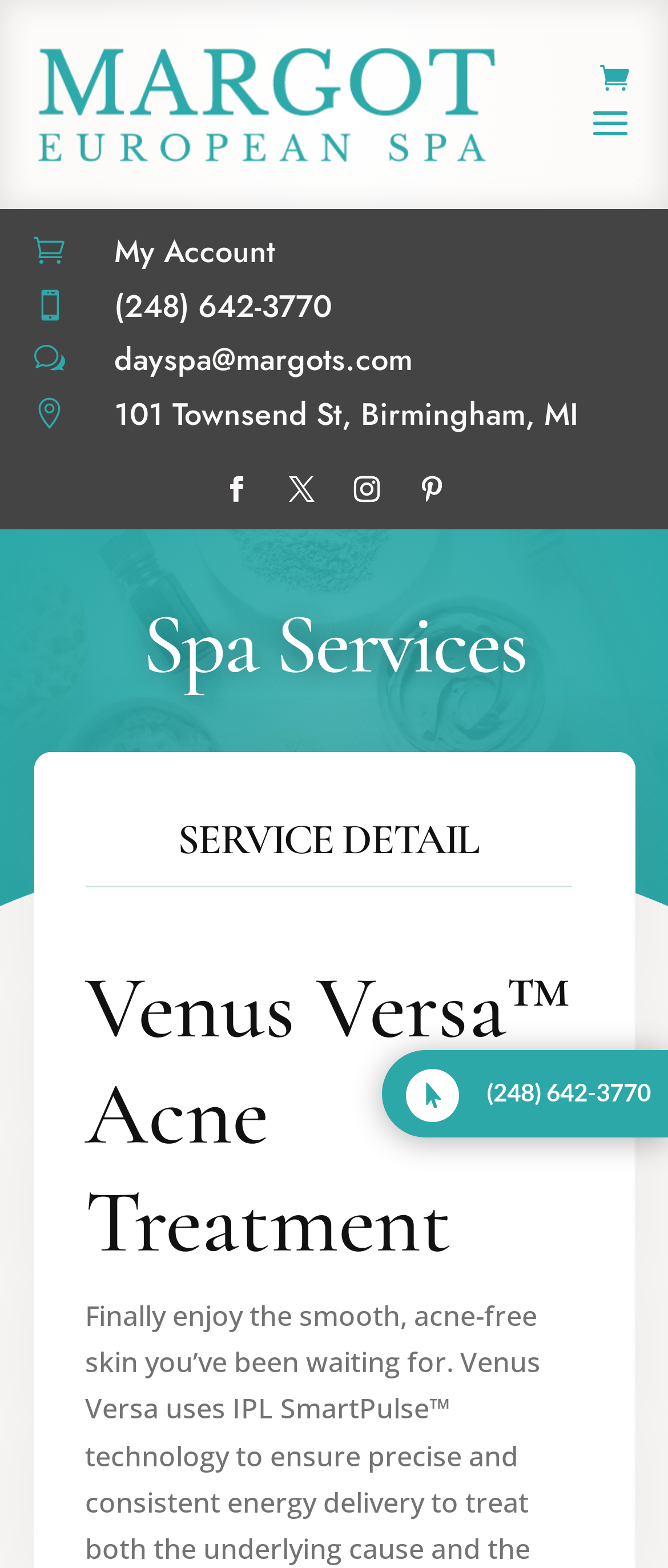Determine the bounding box of the UI component based on this description: "Follow". The bounding box coordinates should be four float values between 0 and 1, i.e., [left, top, right, bottom].

[0.608, 0.297, 0.685, 0.329]